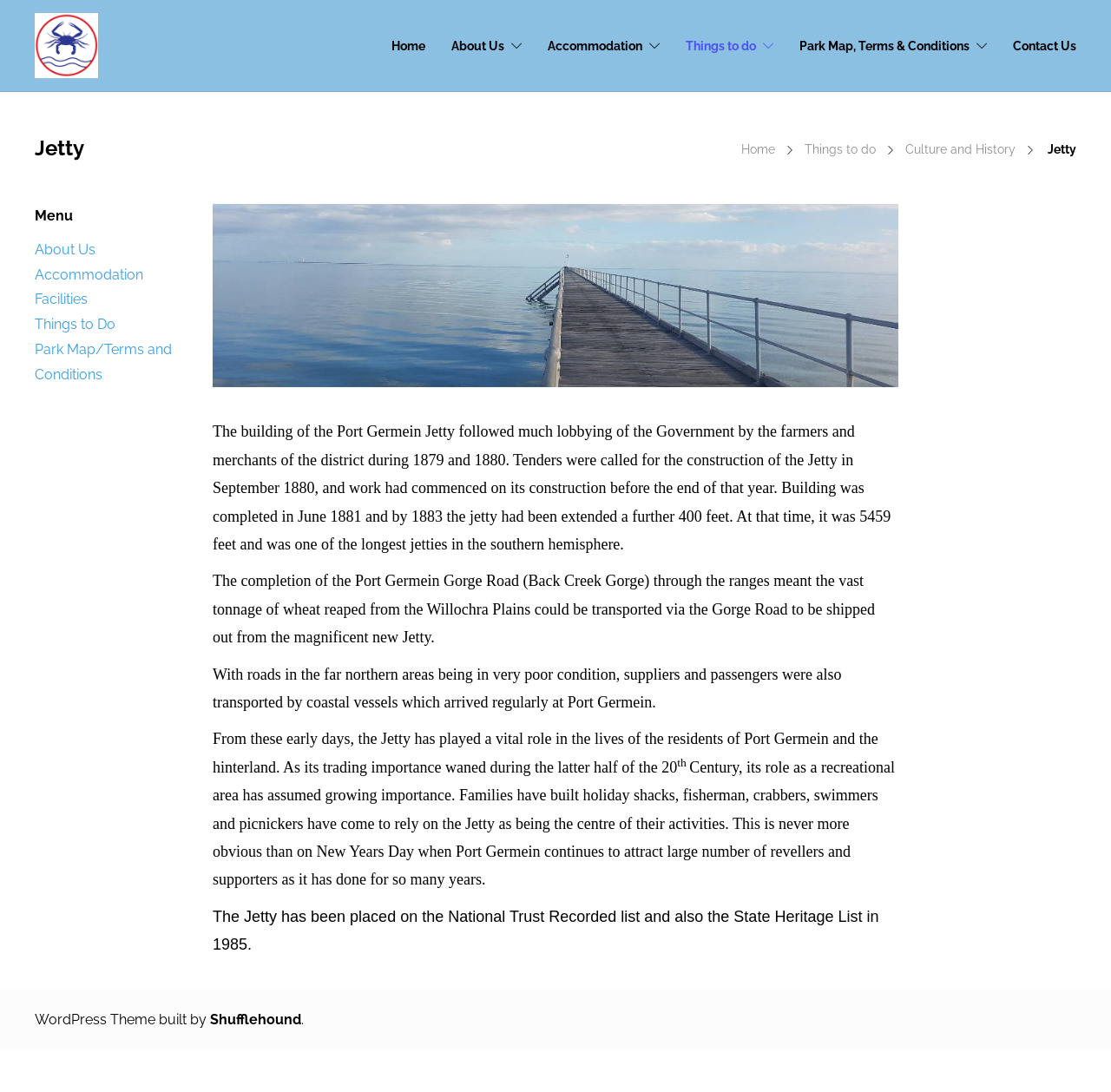Utilize the details in the image to give a detailed response to the question: What is the main topic of the webpage?

The main topic of the webpage is the Jetty, which is evident from the multiple mentions of 'Jetty' throughout the webpage, including the title, headings, and paragraphs.